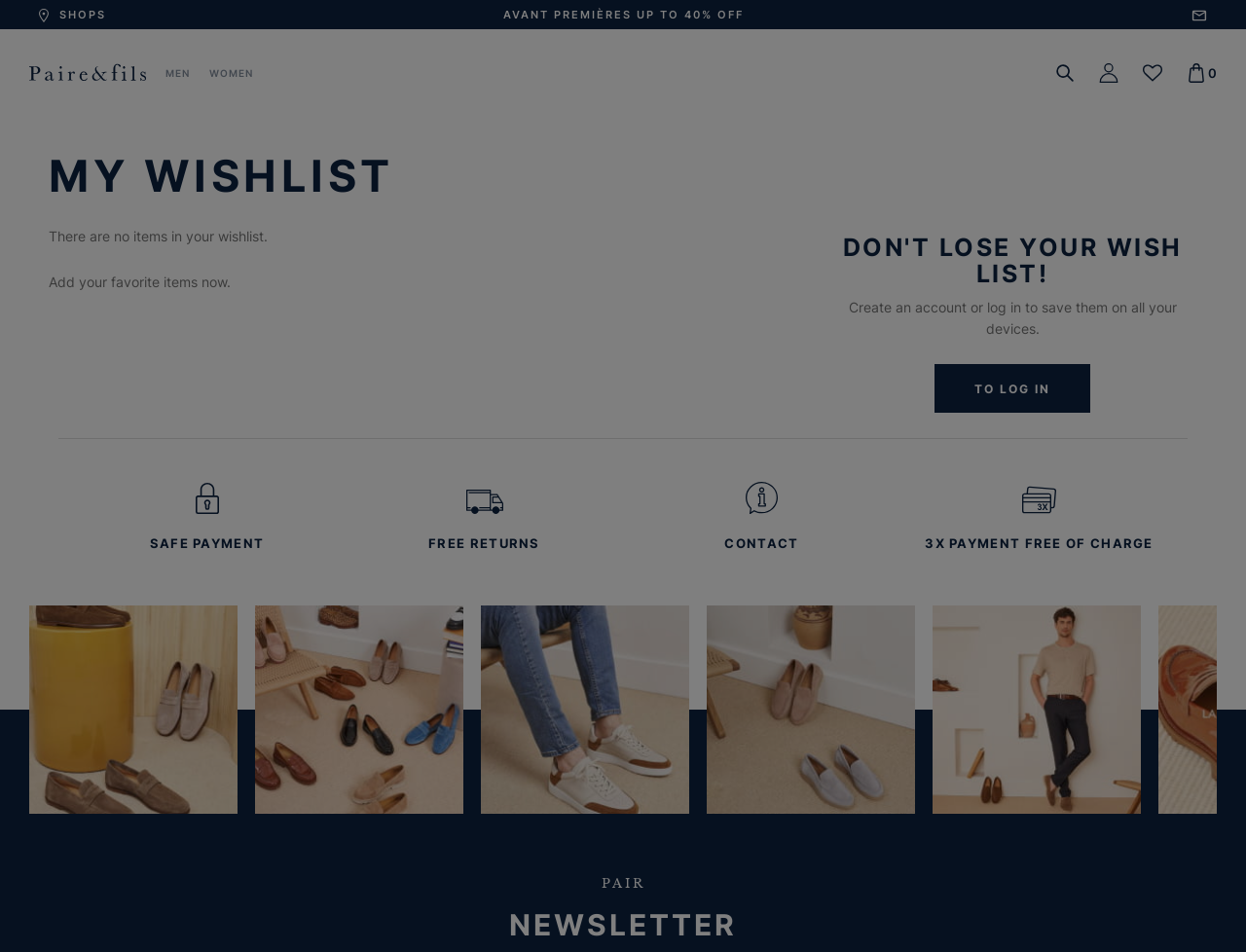What is the benefit of payment on this website?
Carefully analyze the image and provide a detailed answer to the question.

The webpage highlights 'SAFE PAYMENT' as one of its features, indicating that payment on this website is secure and safe.